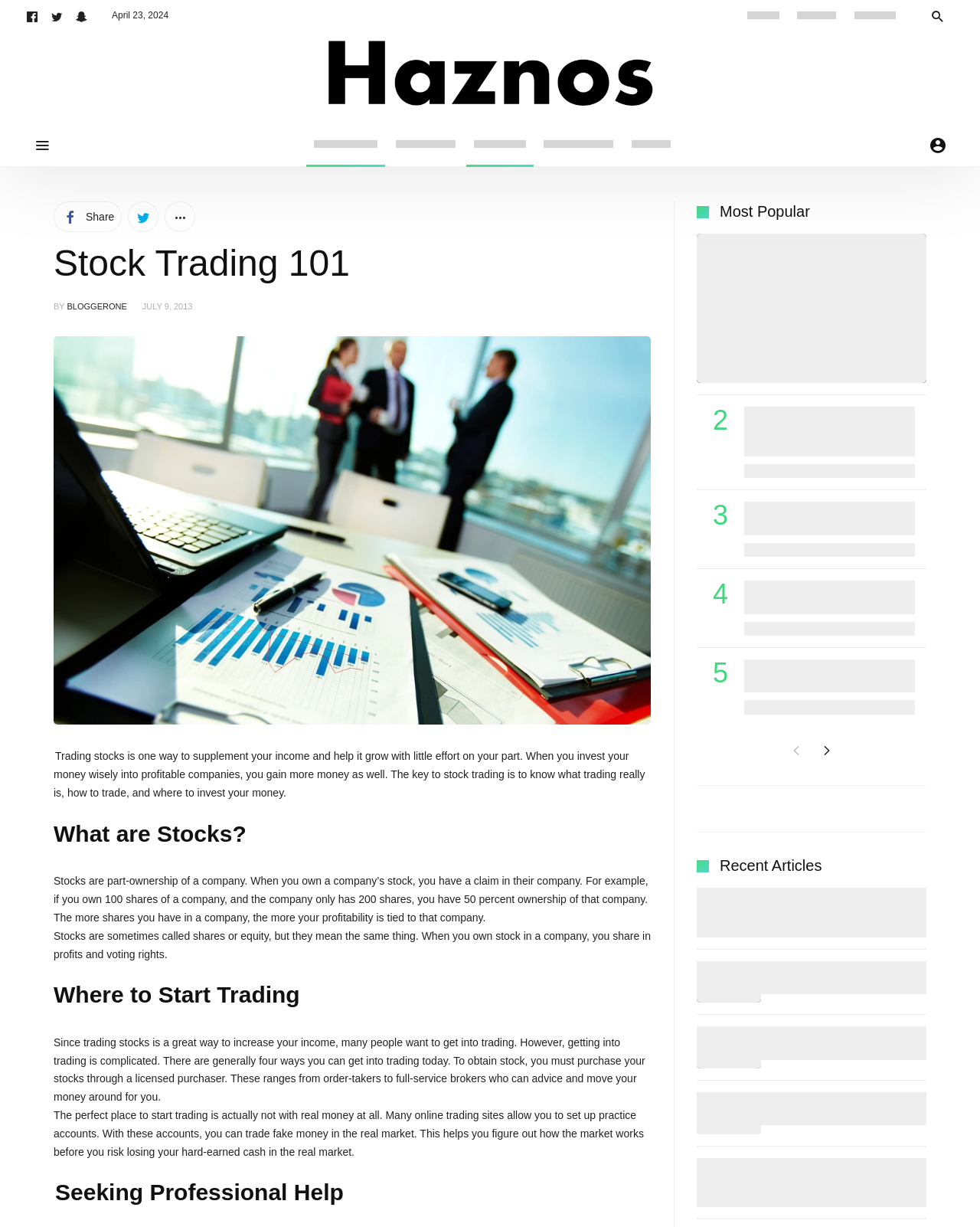What is the benefit of owning stocks?
Offer a detailed and full explanation in response to the question.

As stated on the webpage, owning stocks means having a claim in the company, and the more shares one has, the more their profitability is tied to that company.